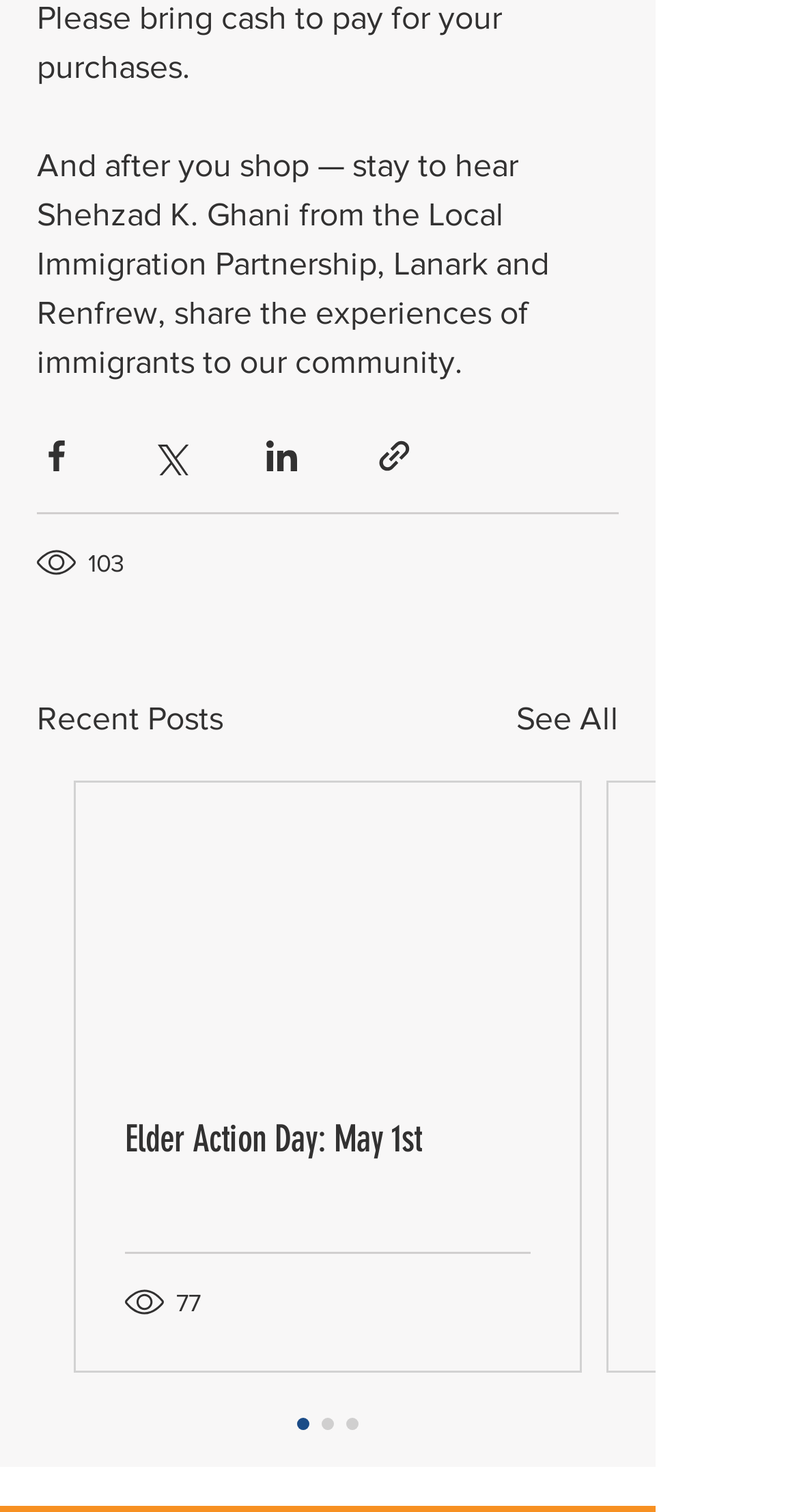Specify the bounding box coordinates of the area to click in order to follow the given instruction: "Share via LinkedIn."

[0.328, 0.289, 0.377, 0.315]